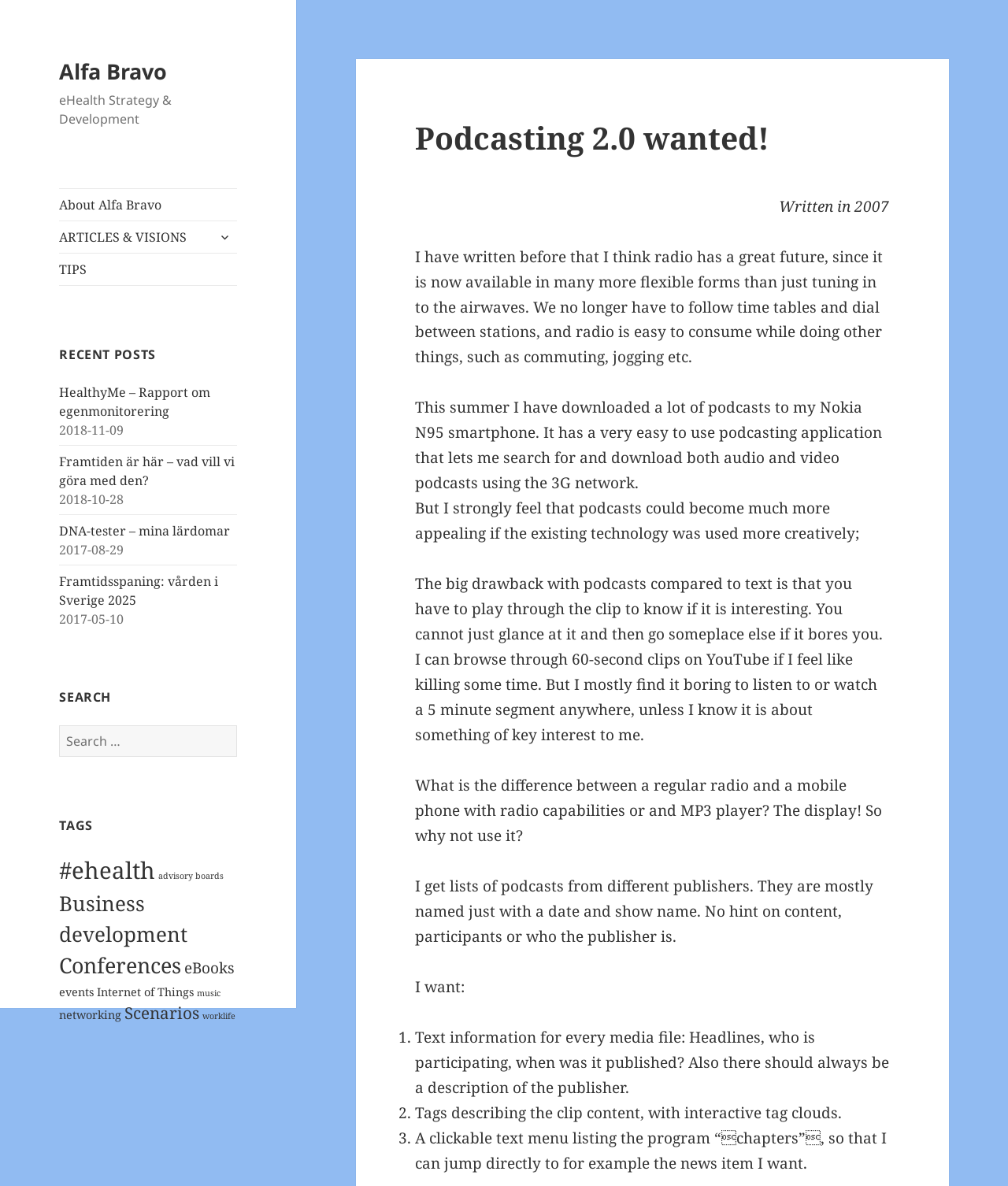Give a detailed explanation of the elements present on the webpage.

The webpage is about Alfa Bravo, a company focused on eHealth strategy and development. At the top, there is a navigation menu with links to "About Alfa Bravo", "ARTICLES & VISIONS", "TIPS", and an expandable child menu. Below the navigation menu, there is a section titled "RECENT POSTS" that lists several articles with their titles, publication dates, and a brief description.

The articles are listed in a vertical column, with the most recent ones at the top. Each article has a title, a publication date, and a brief summary. The titles of the articles include "HealthyMe – Rapport om egenmonitorering", "Framtiden är här – vad vill vi göra med den?", "DNA-tester – mina lärdomar", and "Framtidsspaning: vården i Sverige 2025".

To the right of the article list, there is a search bar with a "Search" button. Below the search bar, there is a section titled "TAGS" that lists various tags related to eHealth, such as "#ehealth", "advisory boards", "Business development", and "Conferences".

The main content of the webpage is an article titled "Podcasting 2.0 wanted!" written in 2007. The article discusses the potential of podcasting and how it can be improved by using existing technology more creatively. The author suggests that podcasts should have more interactive features, such as text information, tags, and clickable menus, to make them more appealing to listeners.

The article is divided into several paragraphs, with headings and subheadings that break up the text. The author argues that podcasts should be more like interactive media, with features that allow listeners to quickly scan and navigate through the content. The article concludes with a list of desired features for podcasts, including text information, tags, and clickable menus.